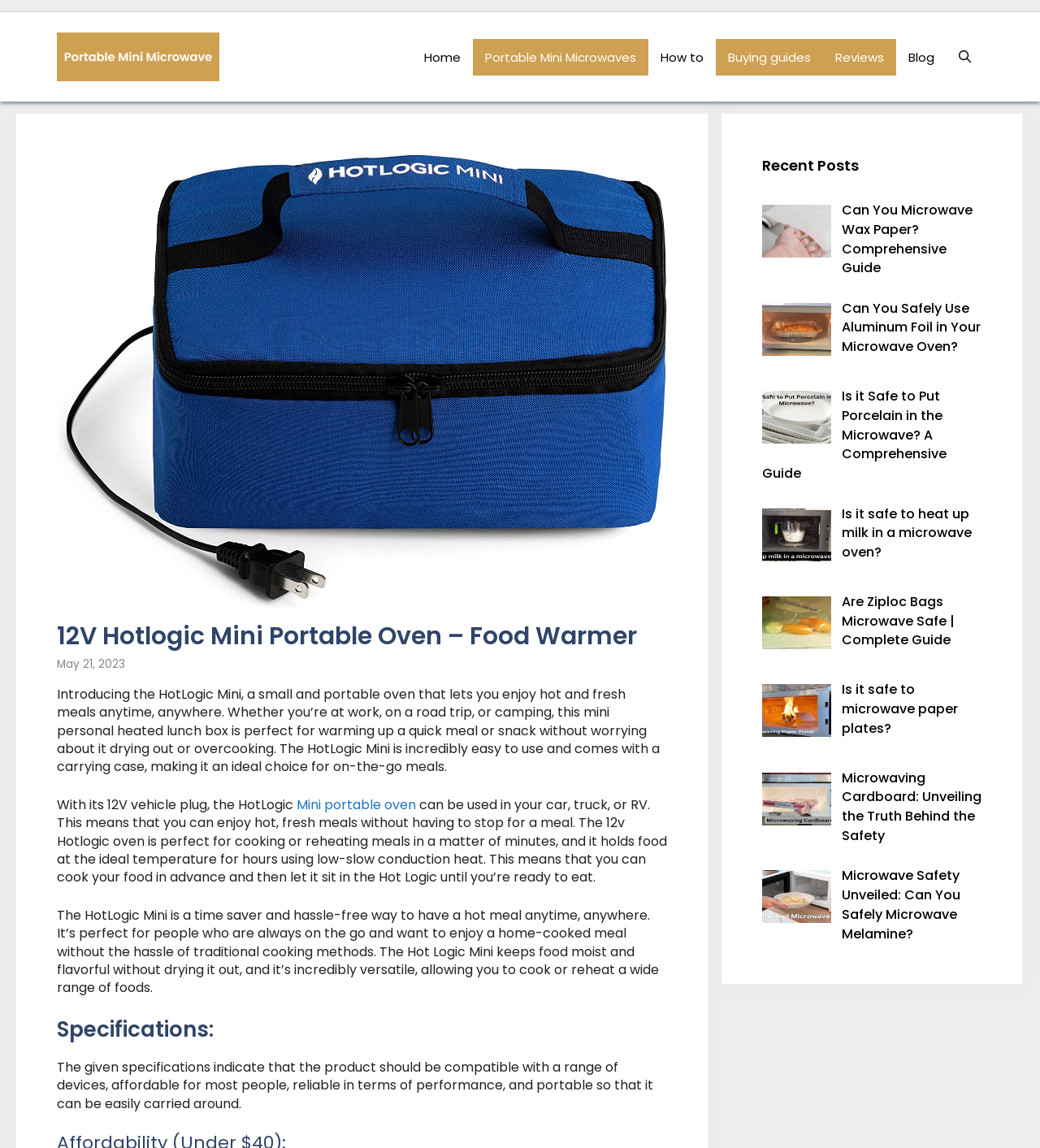Please determine the bounding box coordinates of the section I need to click to accomplish this instruction: "Check the 'Recent Posts' section".

[0.733, 0.134, 0.944, 0.154]